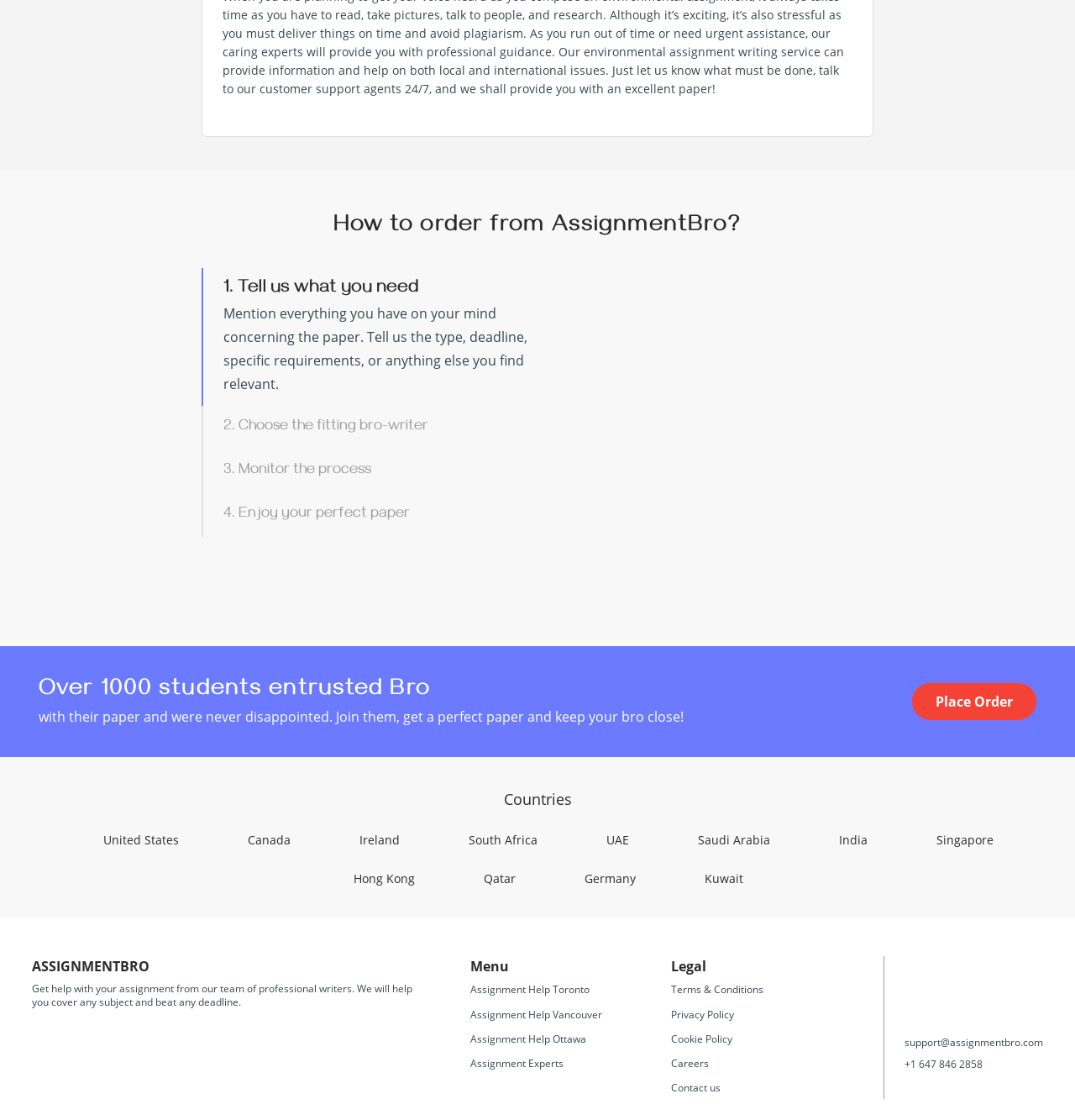What is the purpose of AssignmentBro?
Give a one-word or short-phrase answer derived from the screenshot.

Get help with assignments